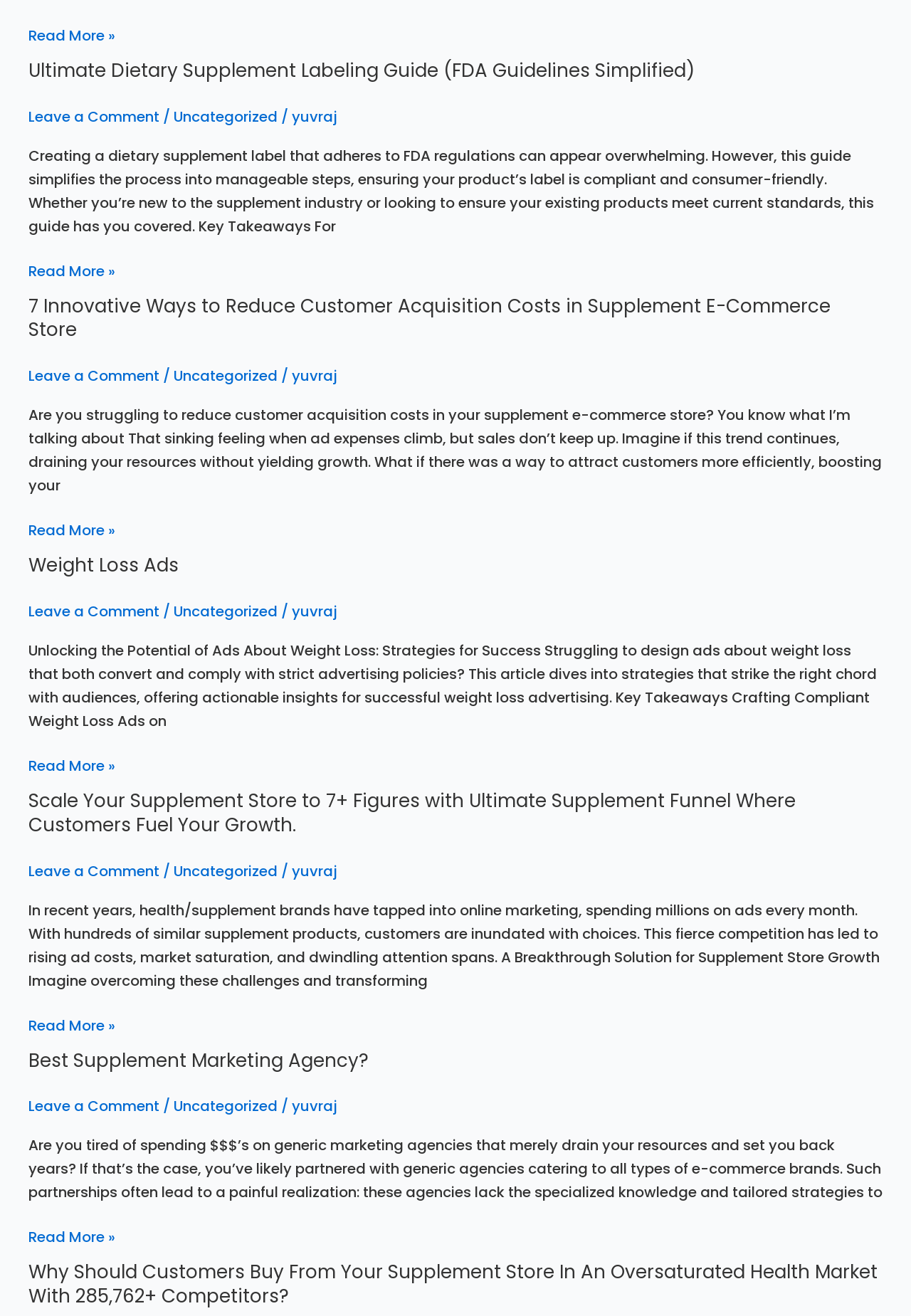Using the format (top-left x, top-left y, bottom-right x, bottom-right y), and given the element description, identify the bounding box coordinates within the screenshot: Uncategorized

[0.191, 0.457, 0.305, 0.472]